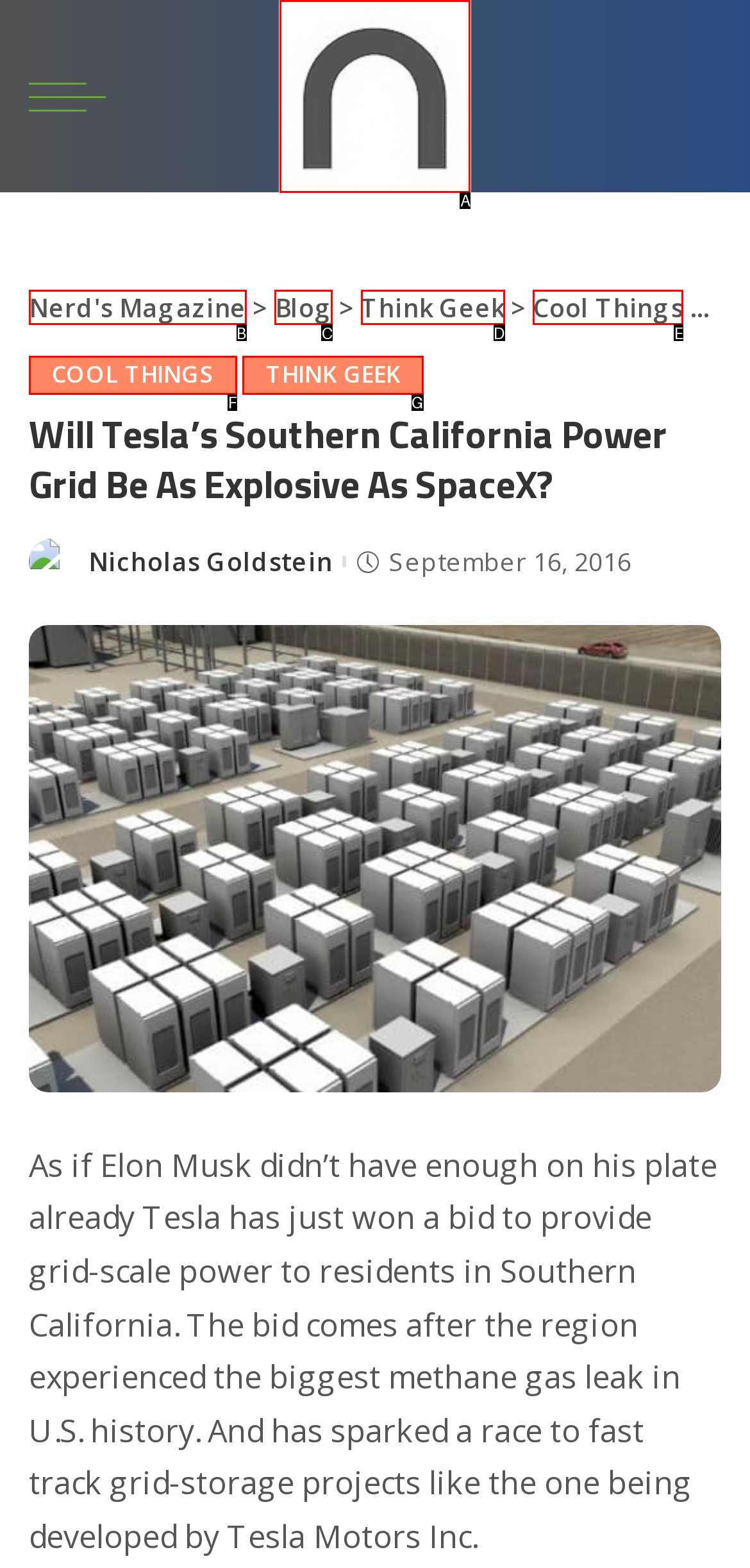Identify the HTML element that matches the description: Blog. Provide the letter of the correct option from the choices.

C